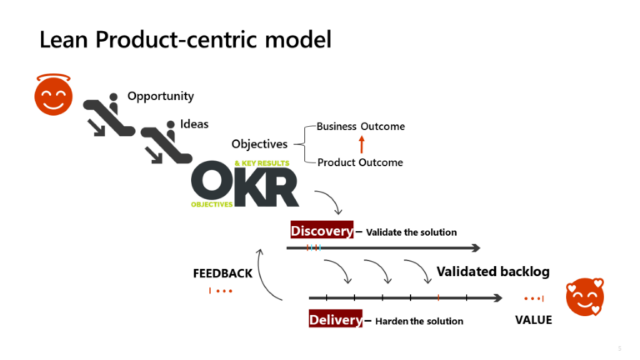Please provide a detailed answer to the question below based on the screenshot: 
What are the two approaches in the dual-track methodology?

The flowchart indicates a dual-track approach, which includes 'Discovery', where solutions are validated, and 'Delivery', where the final product is refined and solidified, reflecting the importance of continual feedback.